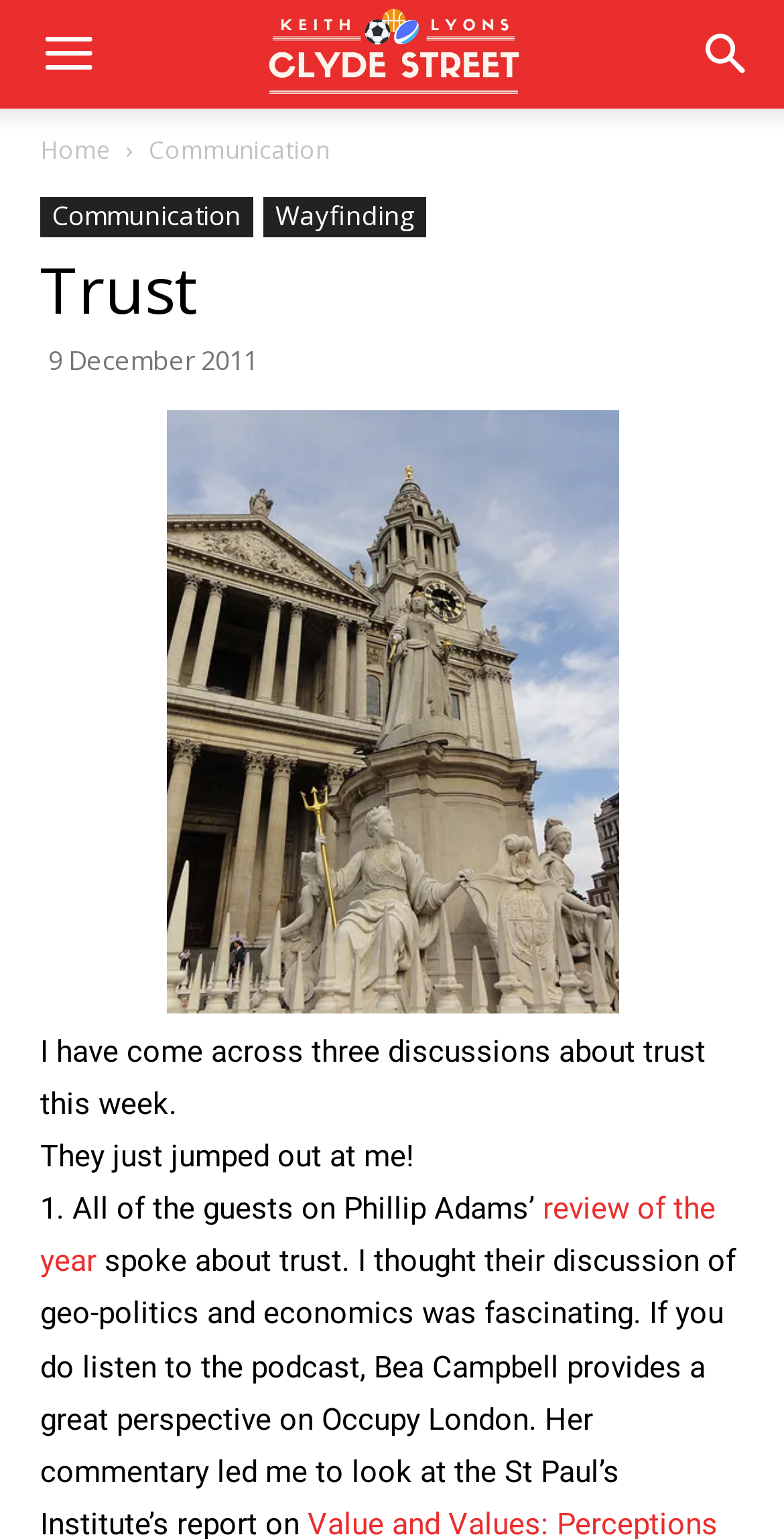Determine the bounding box coordinates of the clickable region to carry out the instruction: "View the communication page".

[0.19, 0.086, 0.421, 0.108]